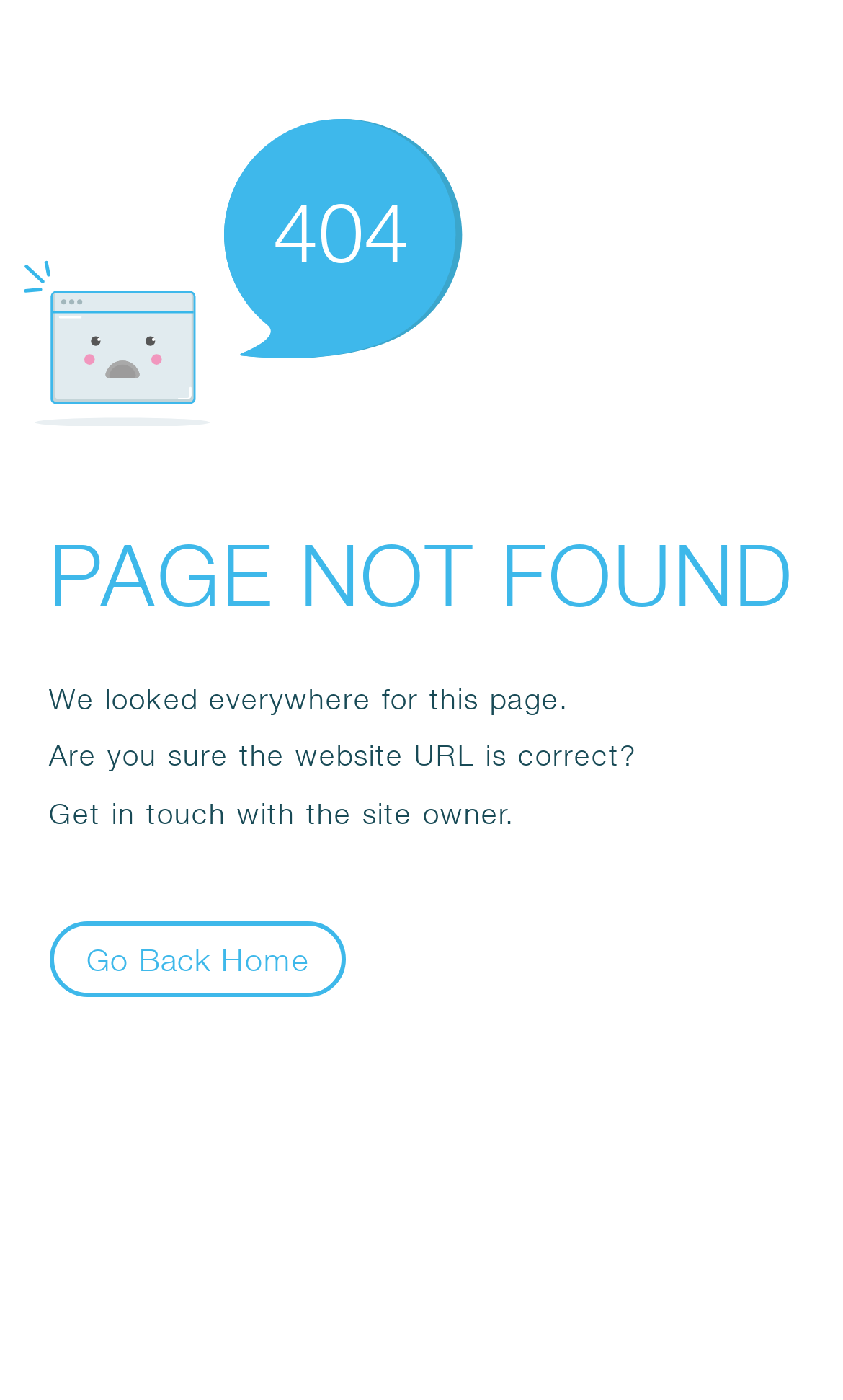Please use the details from the image to answer the following question comprehensively:
What is the tone of the message on the page?

I deduced the answer by reading the StaticText elements, which provide helpful and polite messages, such as 'We looked everywhere for this page.' and 'Get in touch with the site owner.', indicating a helpful tone.